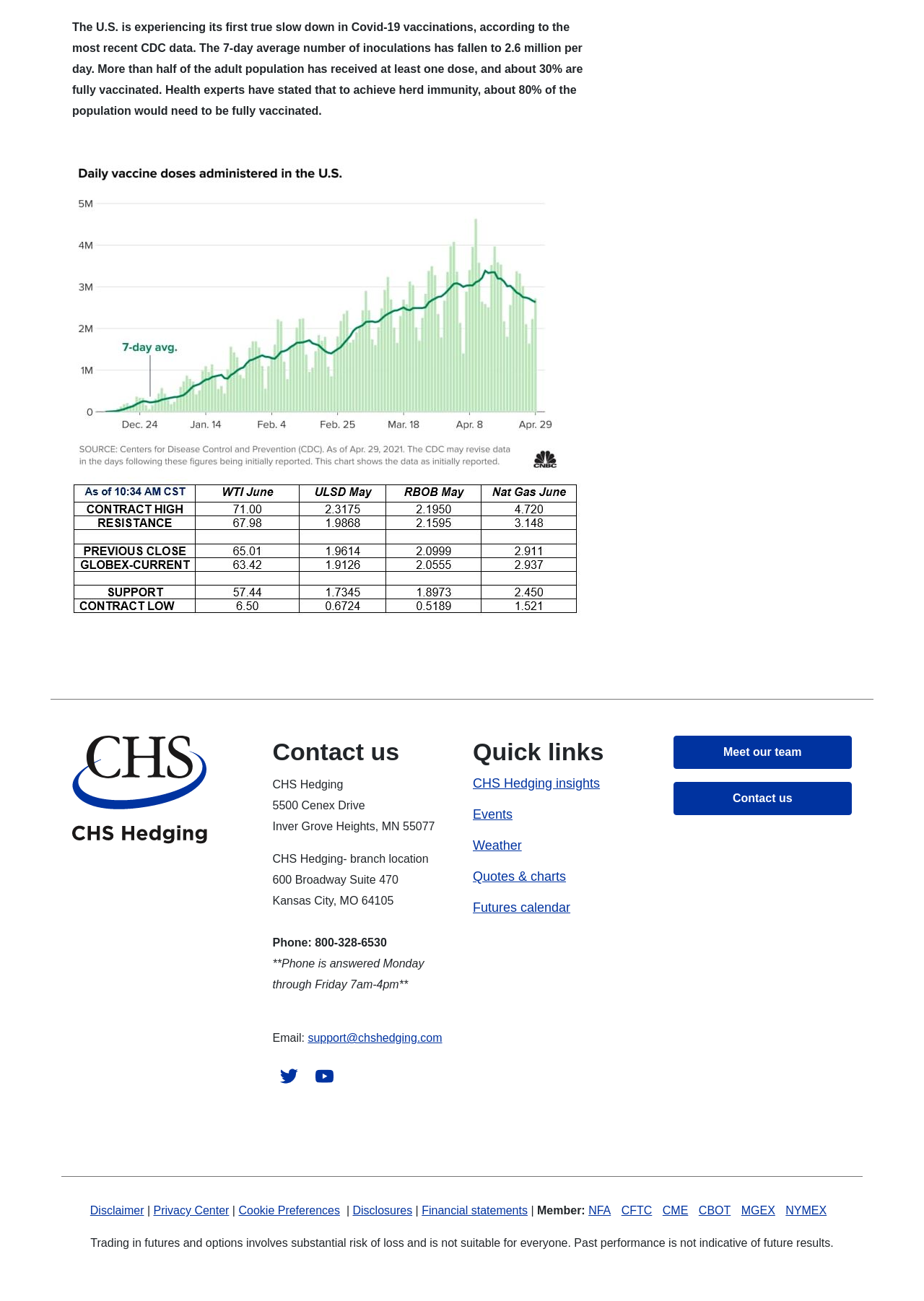Provide the bounding box coordinates of the HTML element described by the text: "CHS Hedging insights". The coordinates should be in the format [left, top, right, bottom] with values between 0 and 1.

[0.512, 0.597, 0.649, 0.608]